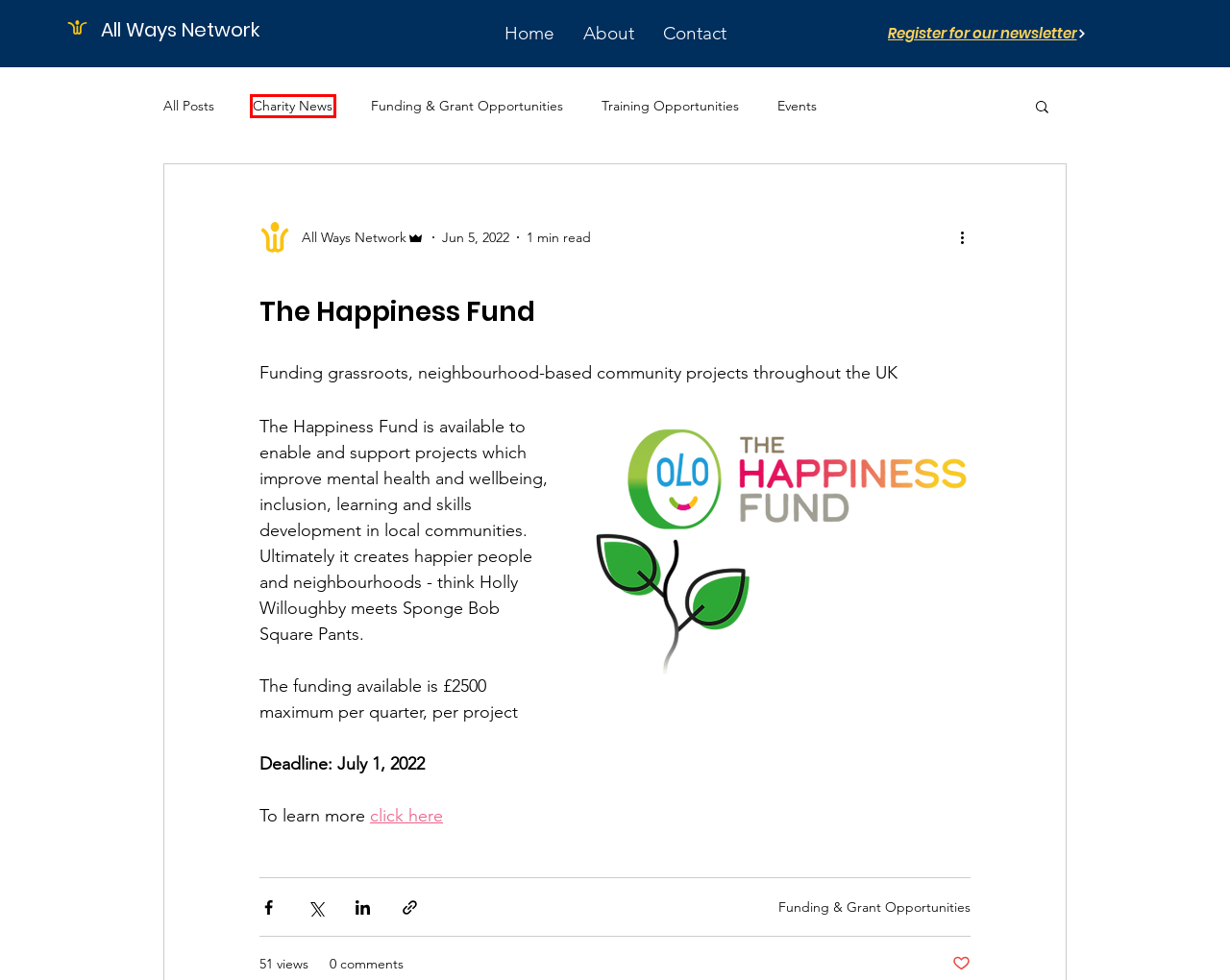A screenshot of a webpage is given with a red bounding box around a UI element. Choose the description that best matches the new webpage shown after clicking the element within the red bounding box. Here are the candidates:
A. Funding & Grant Opportunities
B. Charity News
C. Charity overview, ALL WAYS NETWORK (AWN) - 1180445, Register of Charities - The Charity Commission
D. About | All Ways Network (AWN)
E. Training | All Ways Network | AWN
F. Events
G. The Happiness Fund | No Category
H. Home | All Ways Network

B